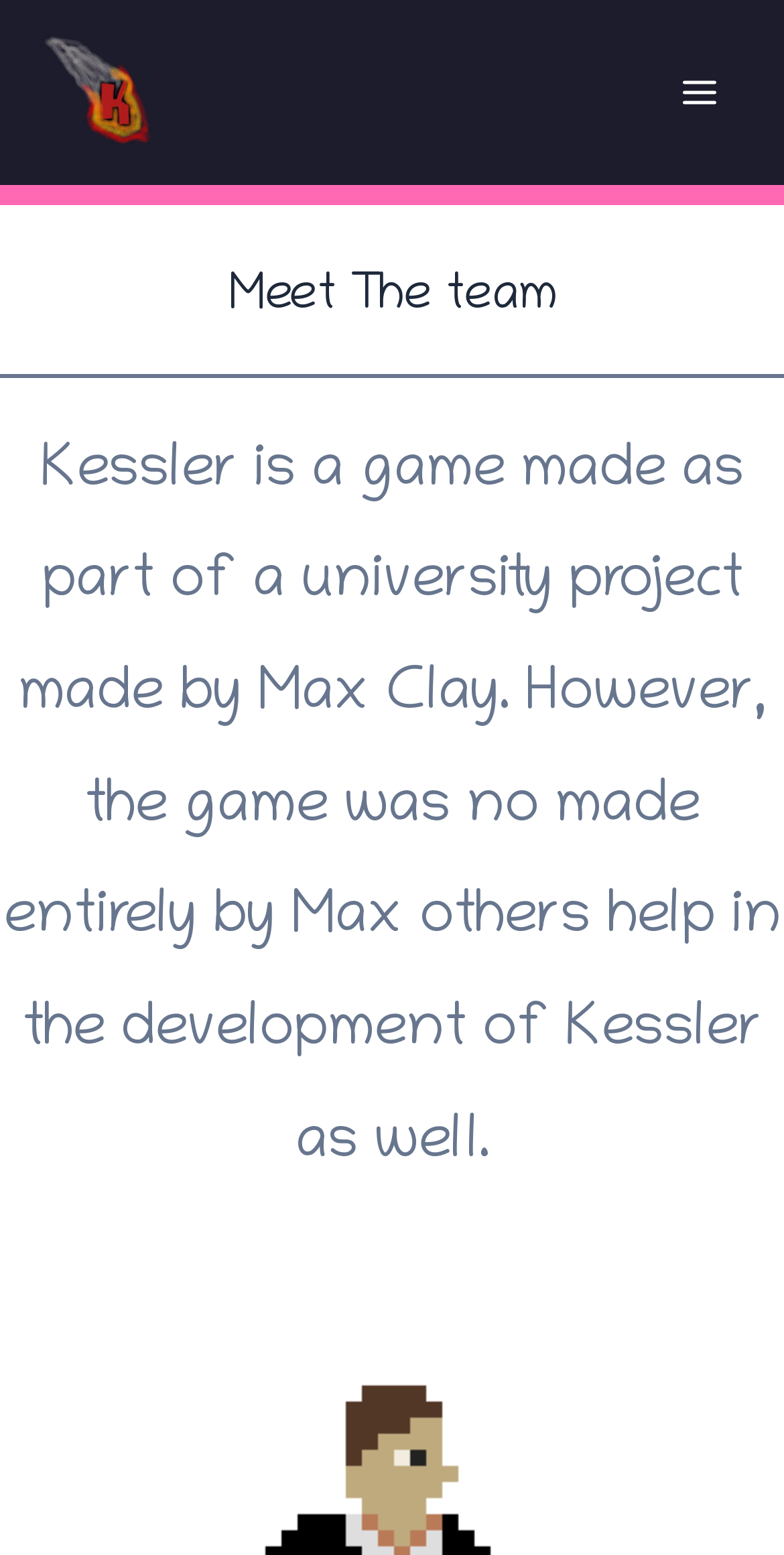Bounding box coordinates are specified in the format (top-left x, top-left y, bottom-right x, bottom-right y). All values are floating point numbers bounded between 0 and 1. Please provide the bounding box coordinate of the region this sentence describes: Main Menu

[0.834, 0.031, 0.949, 0.088]